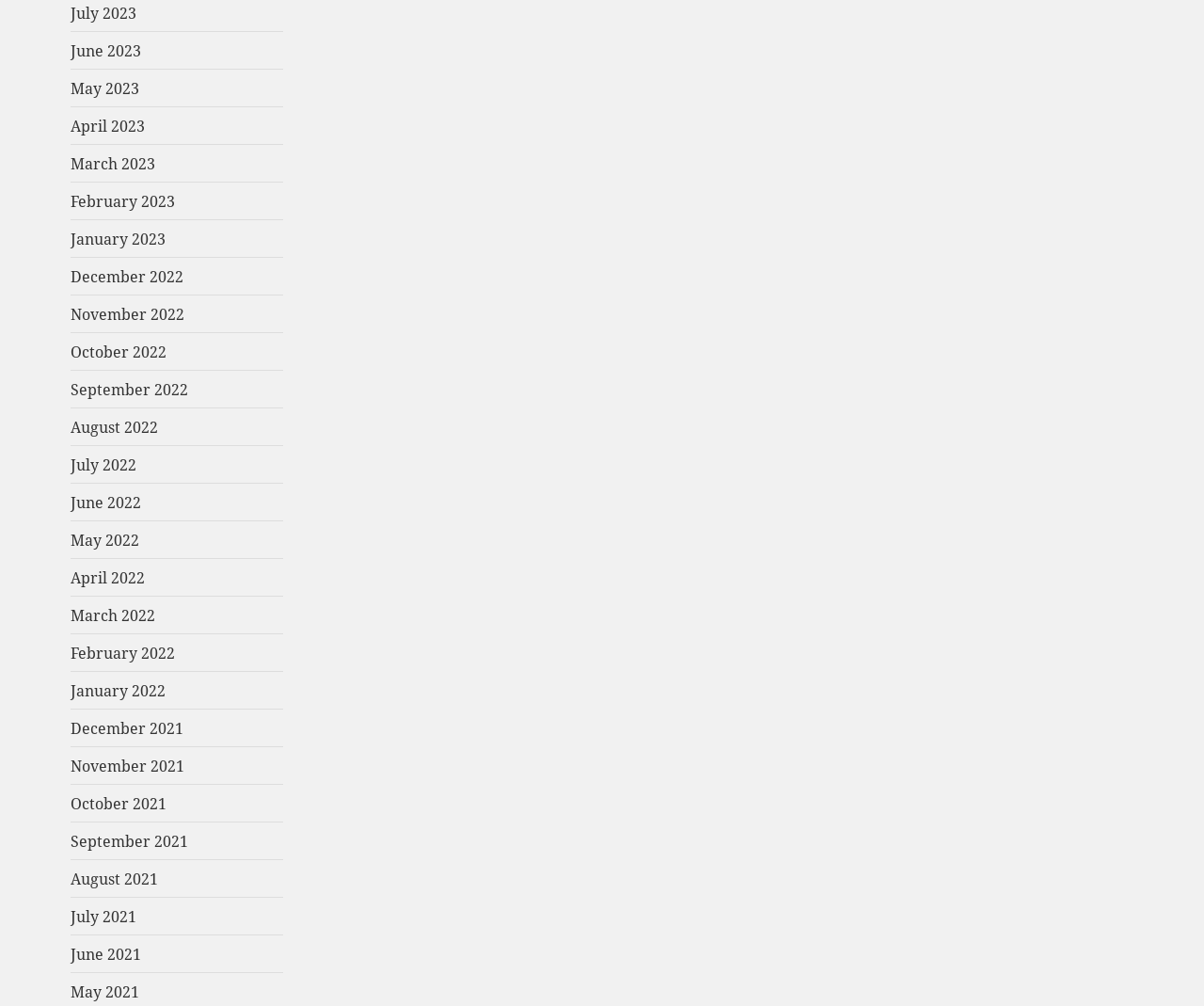Please identify the bounding box coordinates of the region to click in order to complete the task: "Visit the Instagram page". The coordinates must be four float numbers between 0 and 1, specified as [left, top, right, bottom].

None